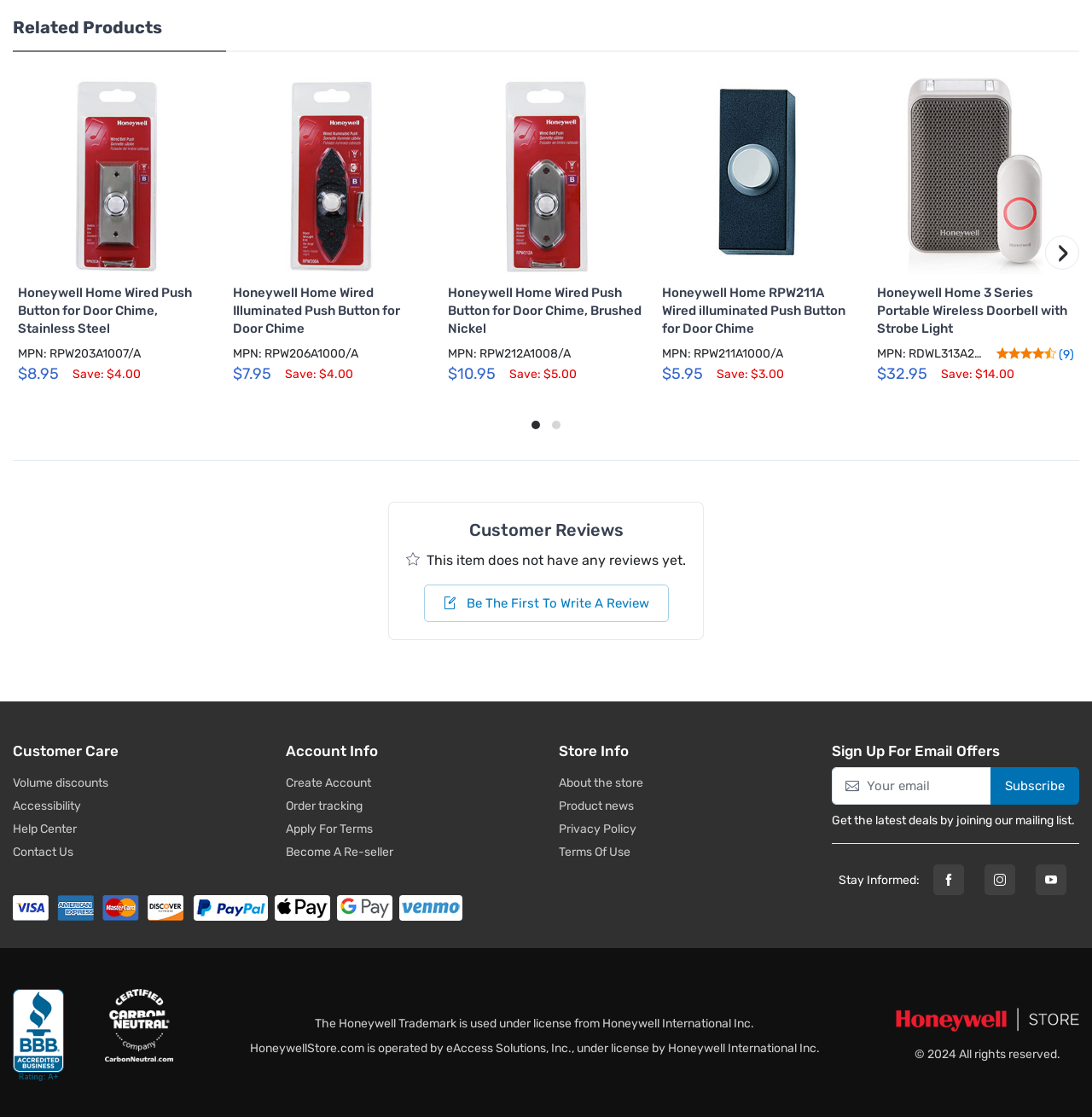Identify the bounding box coordinates of the specific part of the webpage to click to complete this instruction: "Click on the 'Previous' button".

[0.012, 0.21, 0.043, 0.241]